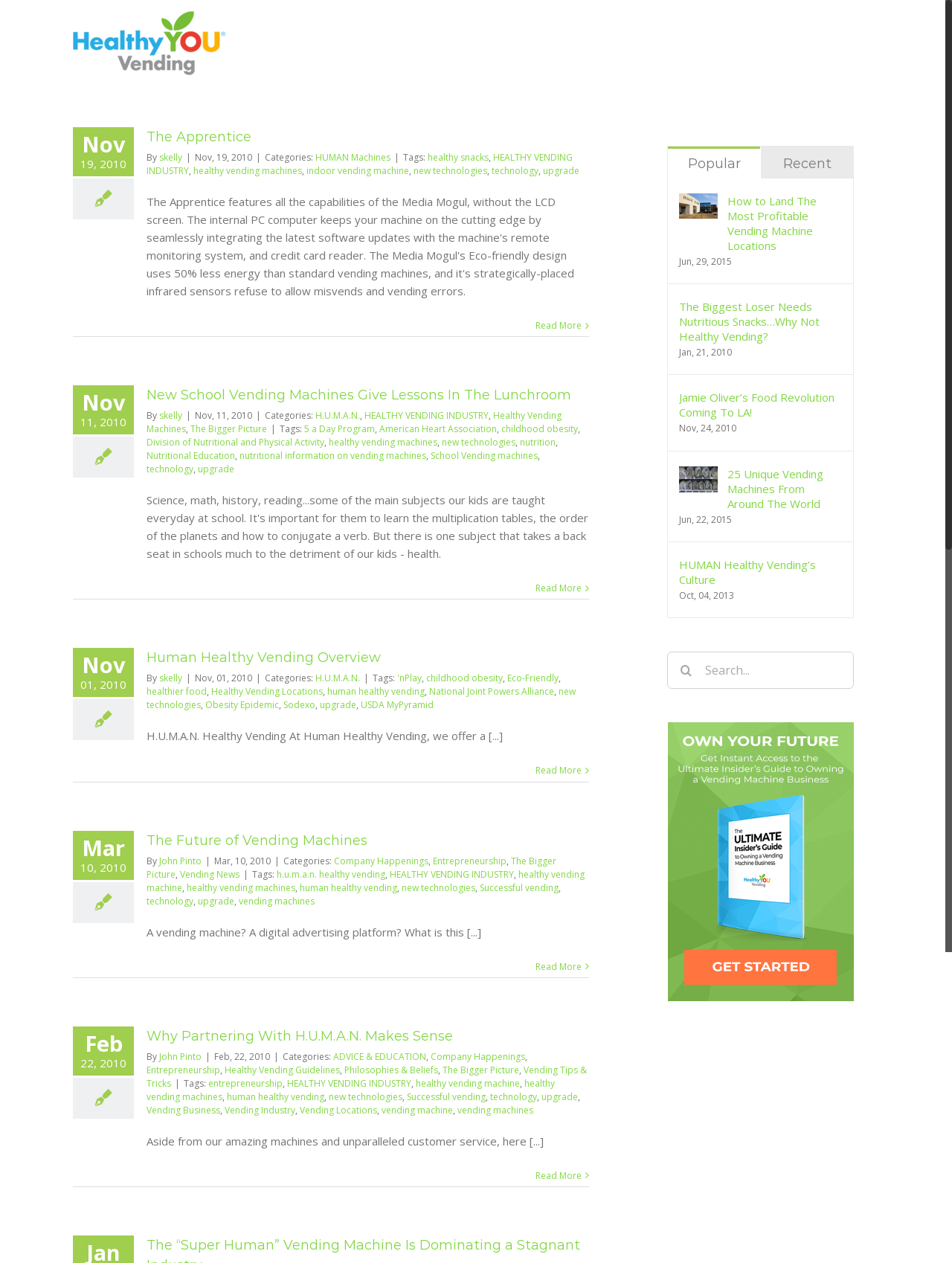How many articles are on this webpage?
Observe the image and answer the question with a one-word or short phrase response.

3